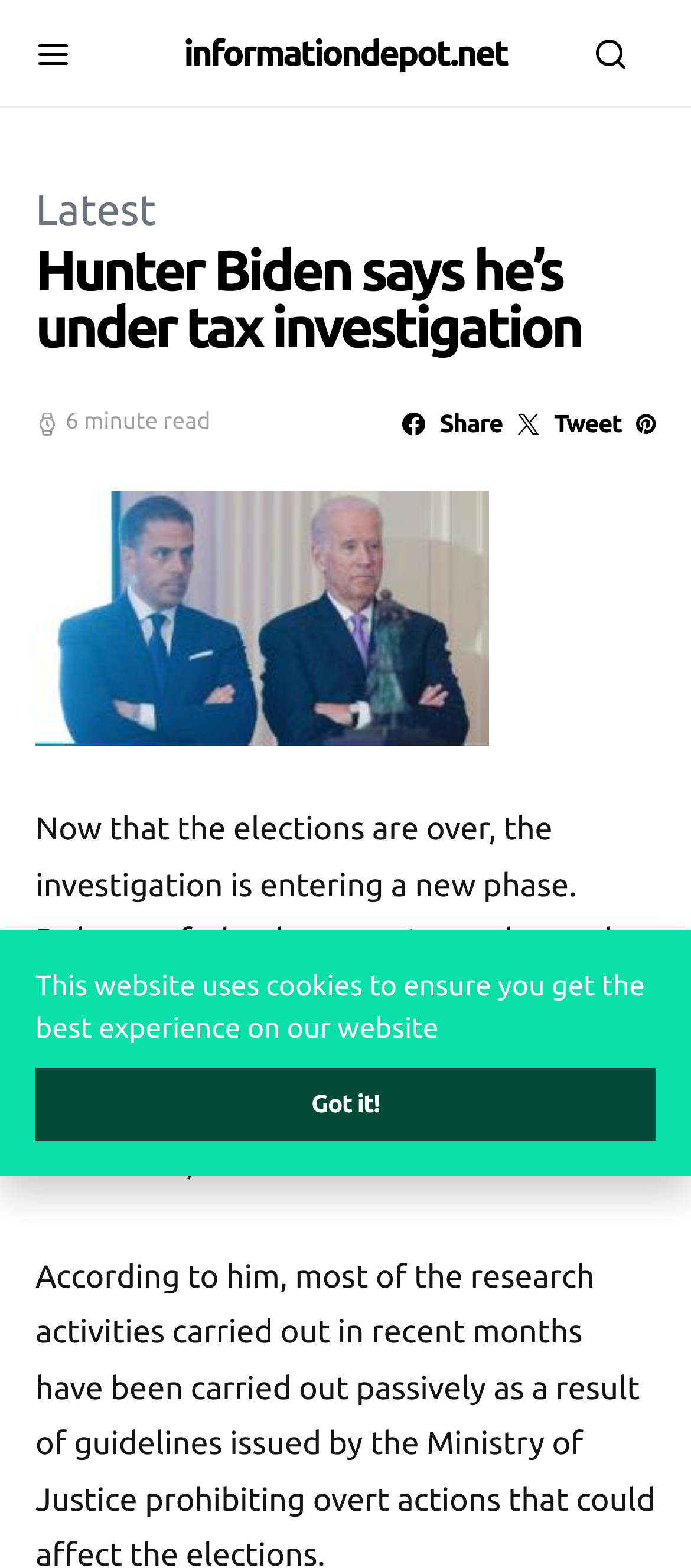Can you find the bounding box coordinates for the element that needs to be clicked to execute this instruction: "Visit the latest page"? The coordinates should be given as four float numbers between 0 and 1, i.e., [left, top, right, bottom].

[0.051, 0.119, 0.226, 0.149]